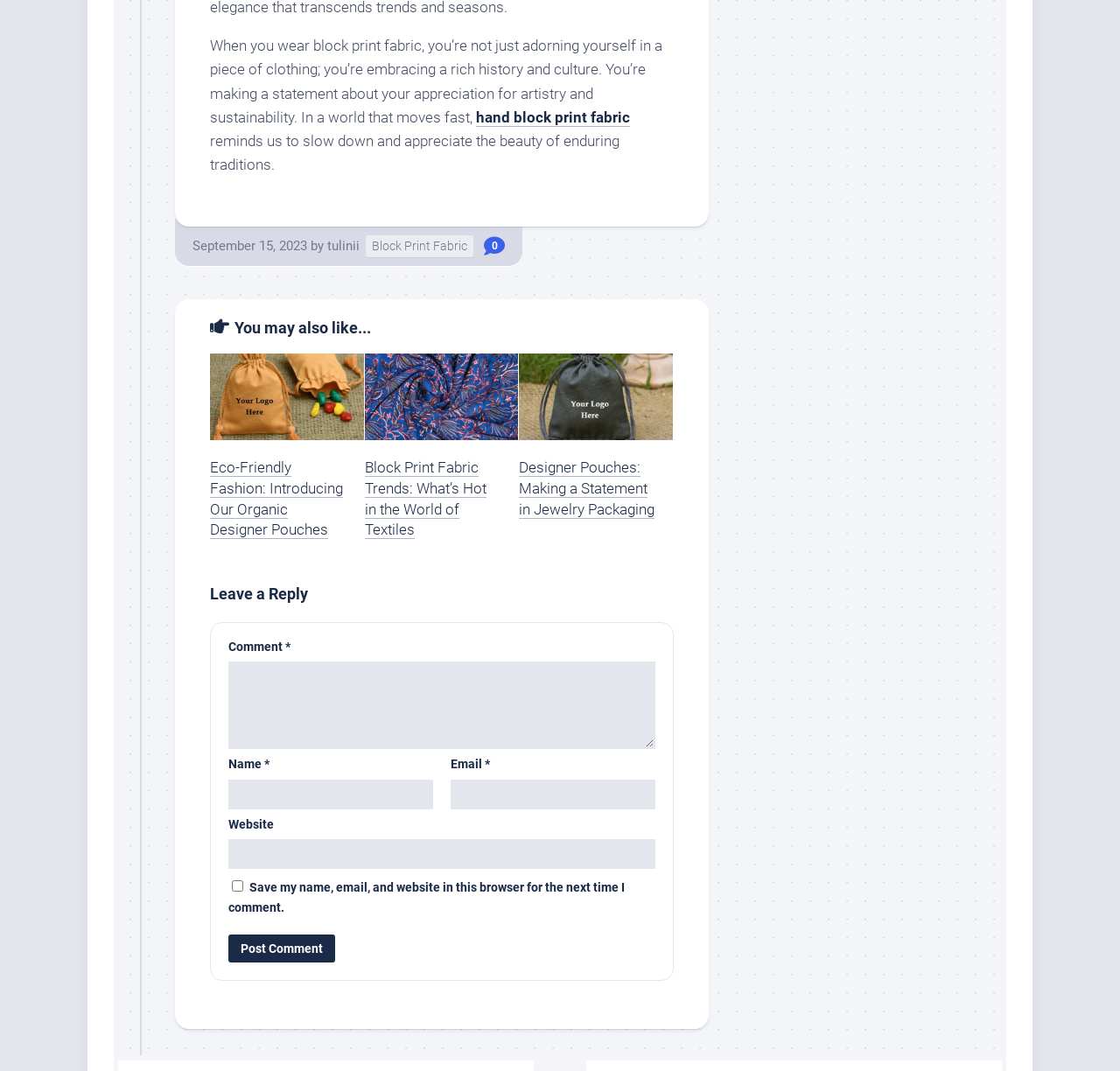Determine the bounding box coordinates of the region that needs to be clicked to achieve the task: "Read the article about Eco-Friendly Fashion".

[0.188, 0.427, 0.309, 0.505]